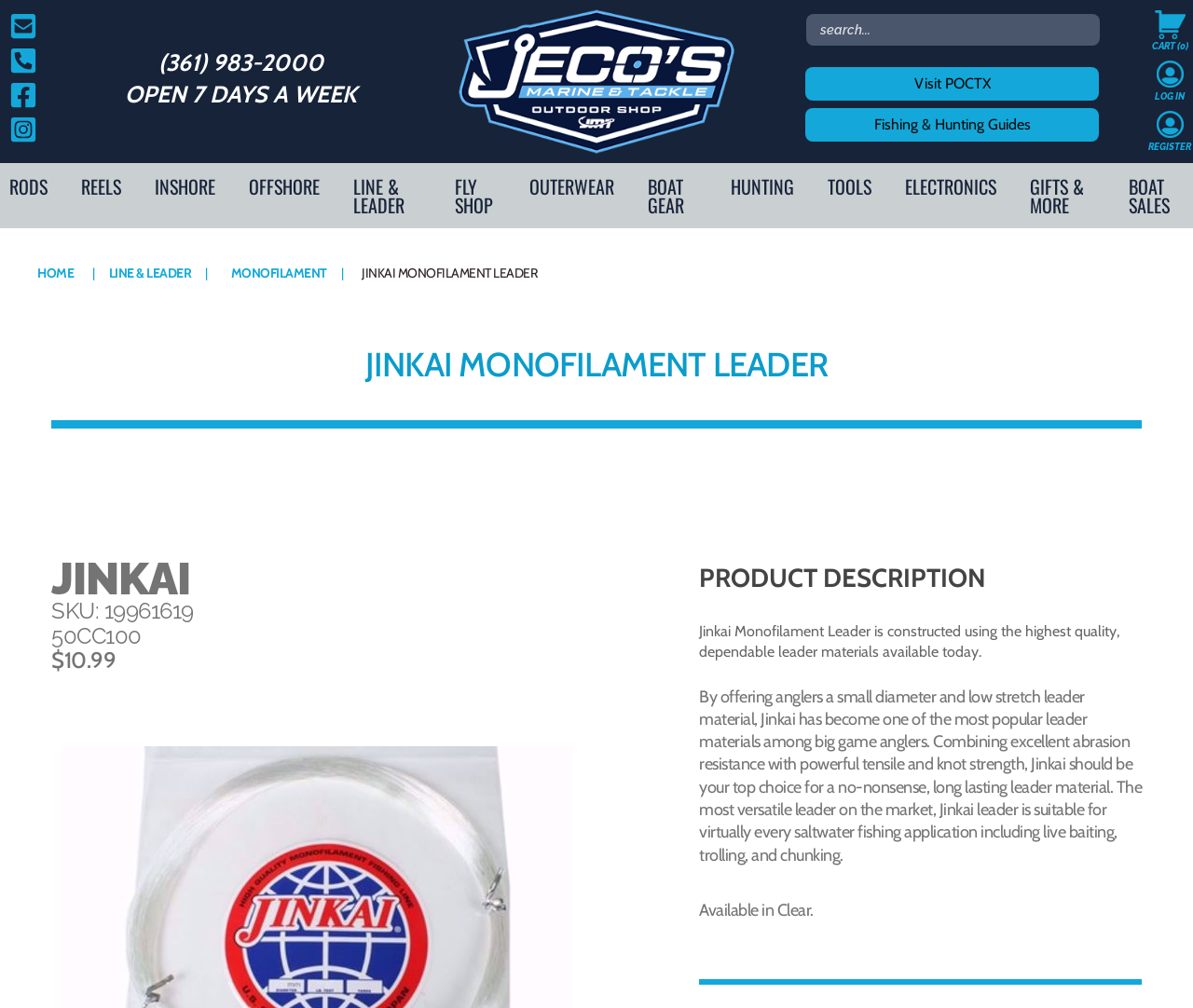Provide the bounding box coordinates, formatted as (top-left x, top-left y, bottom-right x, bottom-right y), with all values being floating point numbers between 0 and 1. Identify the bounding box of the UI element that matches the description: alt="Jeco's Marine & Tackle"

[0.385, 0.009, 0.615, 0.152]